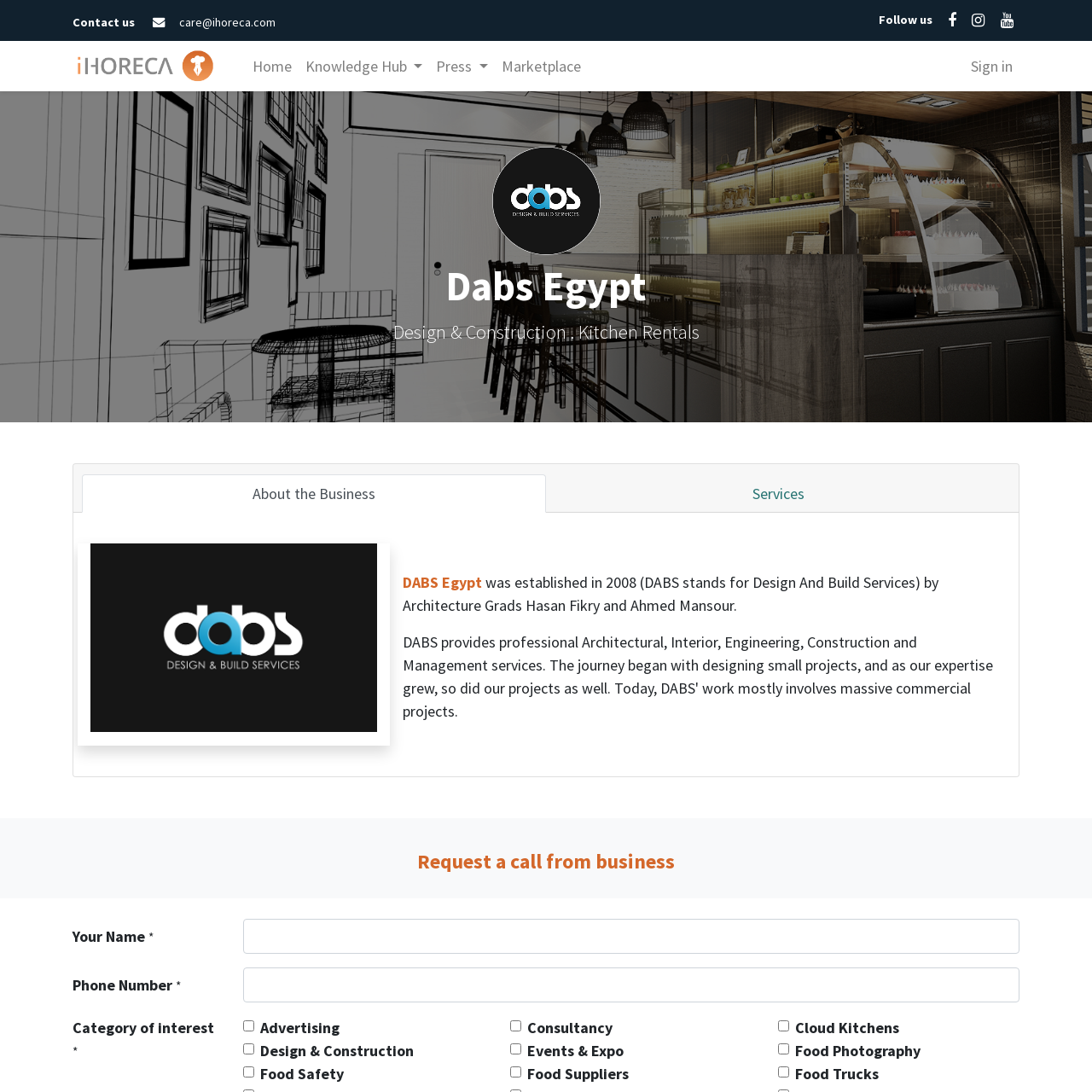How can I contact DABS Egypt?
Look at the image and provide a short answer using one word or a phrase.

Request a call or email care@ihoreca.com